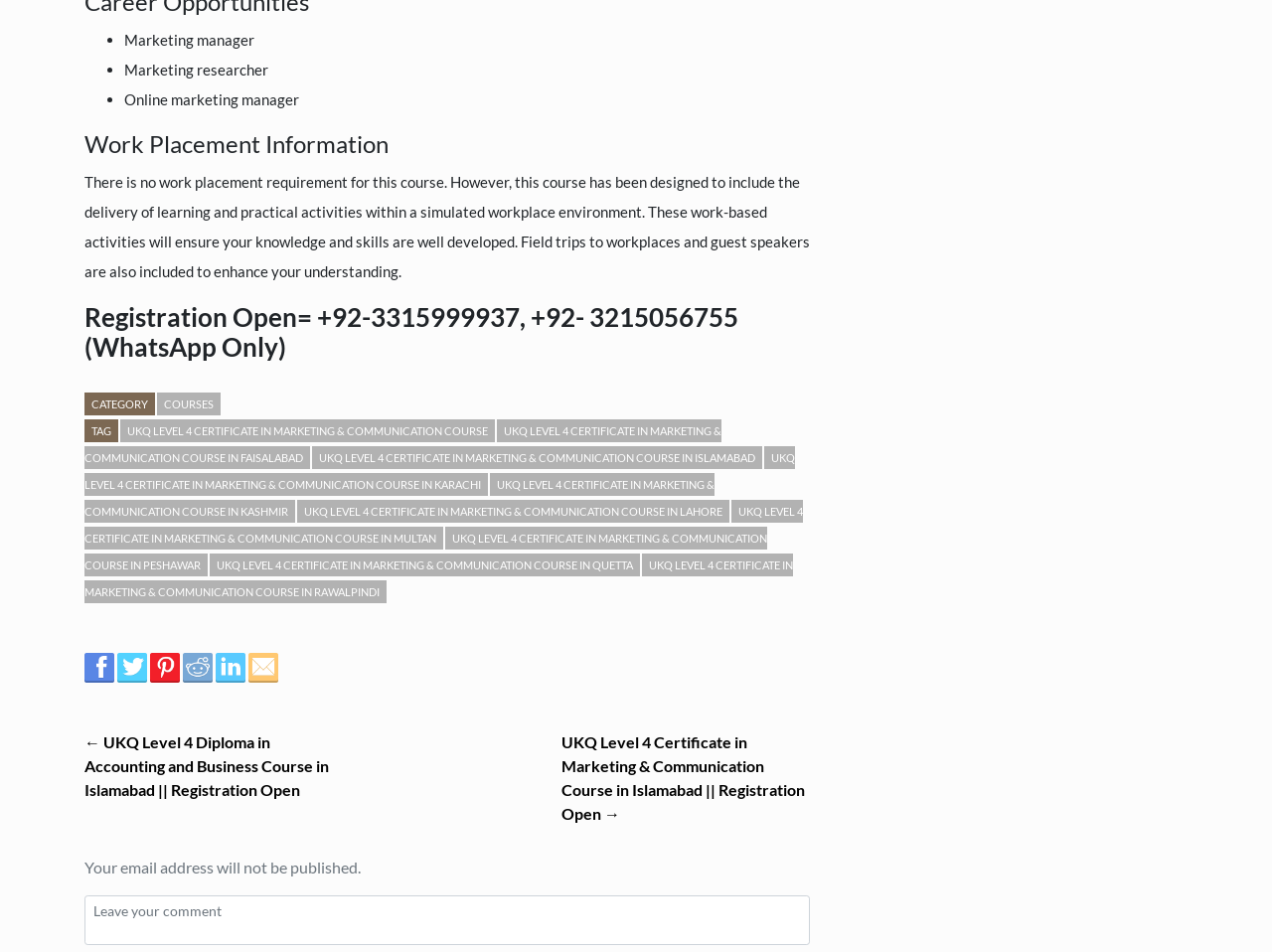Locate the bounding box coordinates of the element to click to perform the following action: 'Click on UKQ LEVEL 4 CERTIFICATE IN MARKETING & COMMUNICATION COURSE'. The coordinates should be given as four float values between 0 and 1, in the form of [left, top, right, bottom].

[0.095, 0.44, 0.389, 0.464]